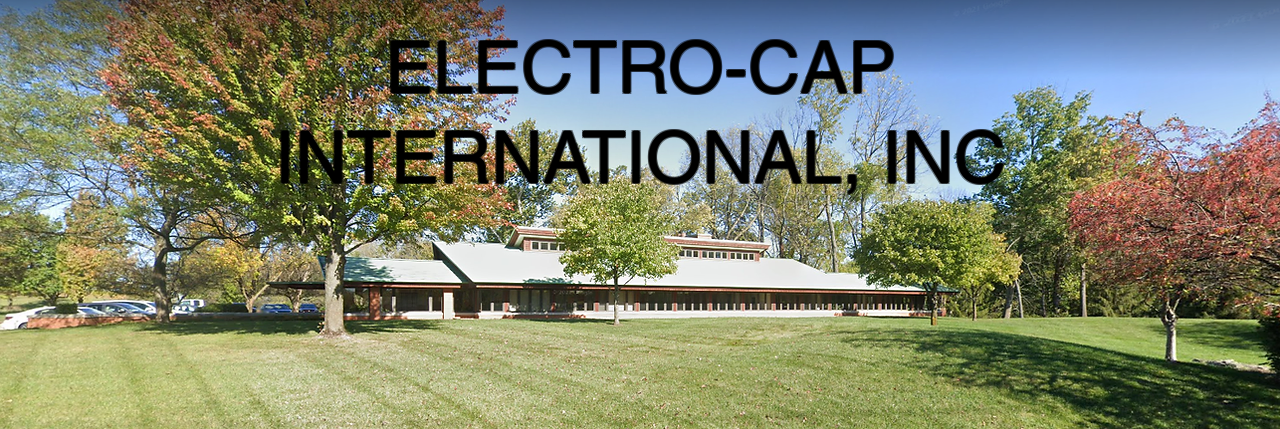What is the company recognized for?
We need a detailed and meticulous answer to the question.

The company, Electro-Cap International, Inc., is recognized for its expertise in electrode caps utilized in various medical and research applications, as mentioned in the caption.